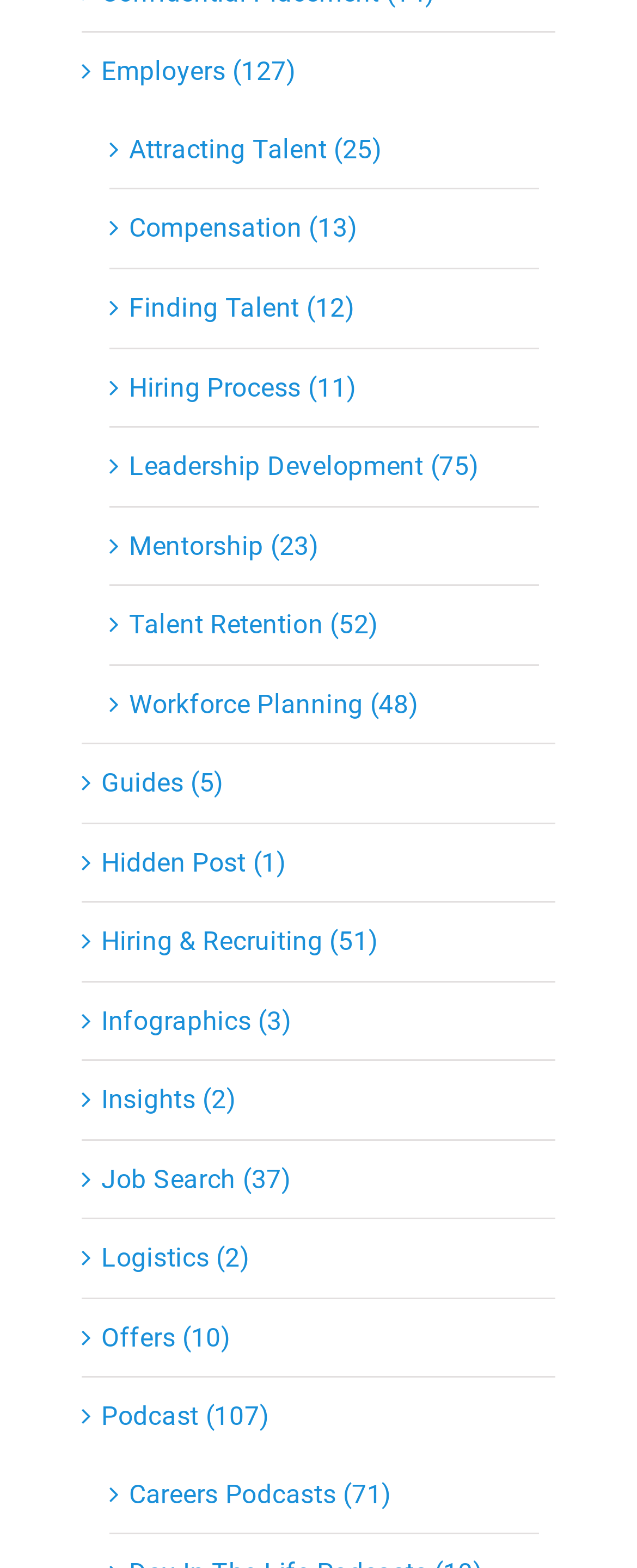Examine the image carefully and respond to the question with a detailed answer: 
What is the vertical position of the link 'Guides'?

Based on the bounding box coordinates, the link 'Guides' has a y1 value of 0.485, which is smaller than the y1 value of 0.536 for the link 'Hidden Post'. Therefore, the link 'Guides' is above 'Hidden Post' vertically.